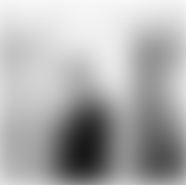What is hinted at by the visual elements to the right of the portrait?
Based on the image, give a concise answer in the form of a single word or short phrase.

Artistic process and style